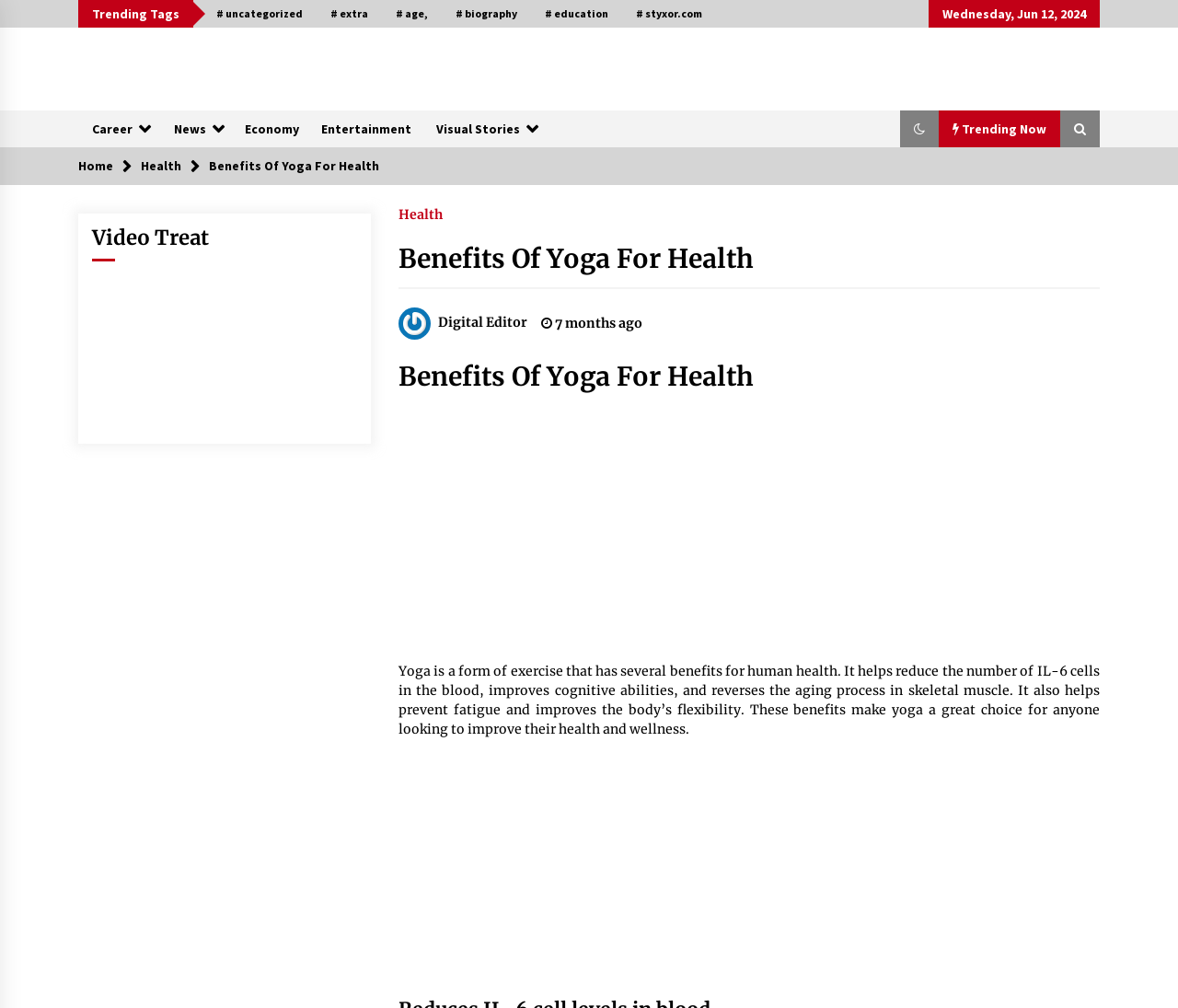Please find the bounding box coordinates of the element that needs to be clicked to perform the following instruction: "Click on the 'Career' link". The bounding box coordinates should be four float numbers between 0 and 1, represented as [left, top, right, bottom].

[0.066, 0.11, 0.136, 0.146]